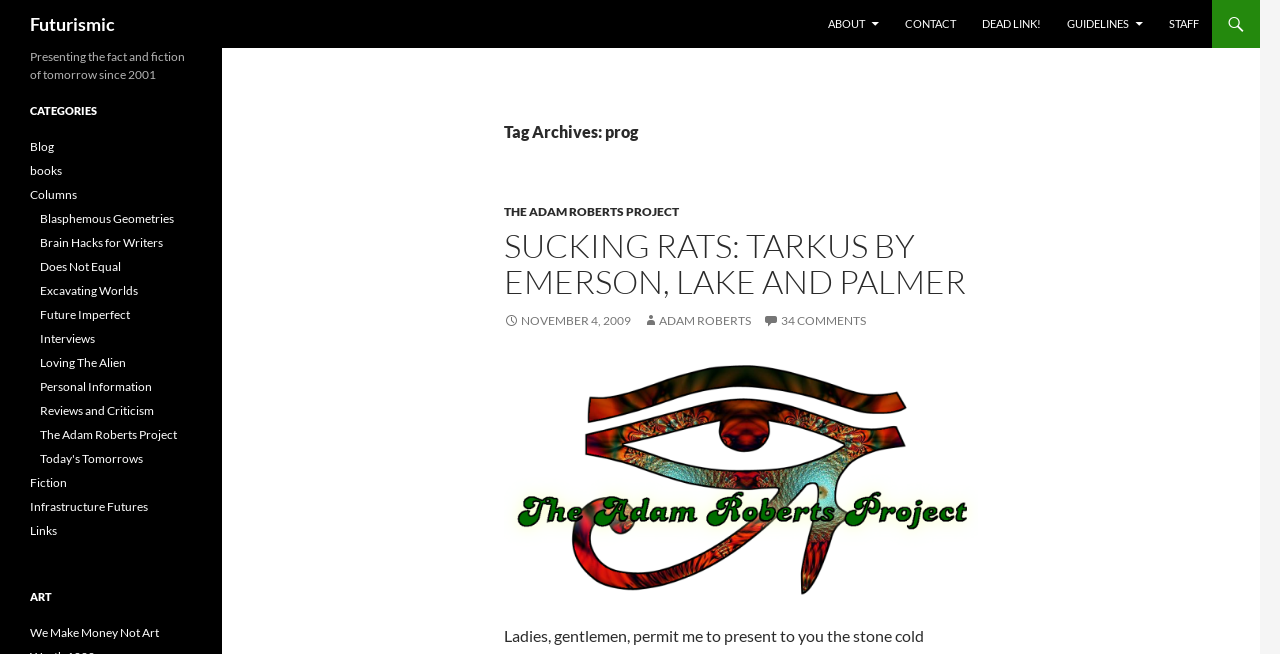Find the bounding box coordinates of the area to click in order to follow the instruction: "go to about page".

[0.638, 0.0, 0.696, 0.073]